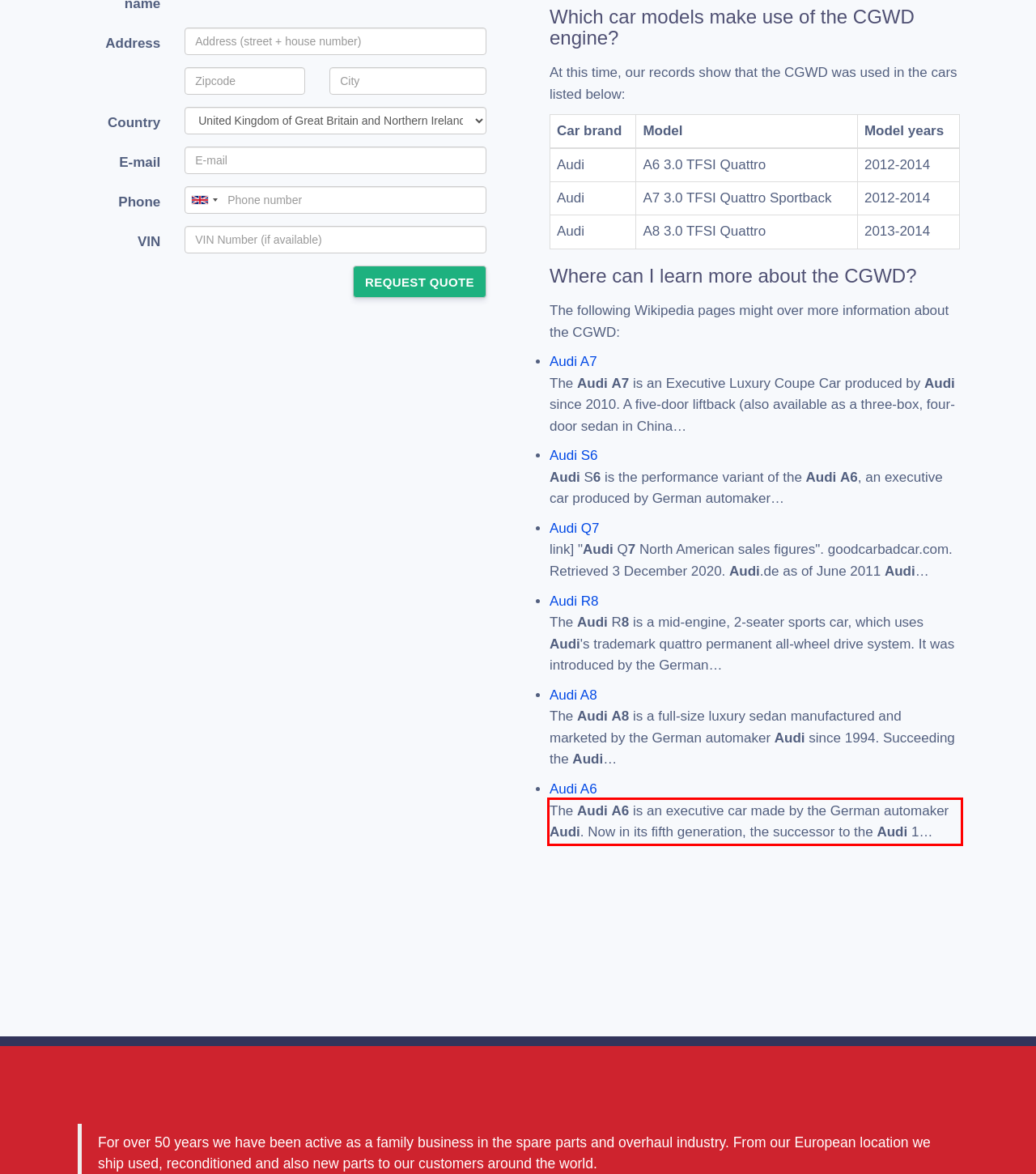Locate the red bounding box in the provided webpage screenshot and use OCR to determine the text content inside it.

The Audi A6 is an executive car made by the German automaker Audi. Now in its fifth generation, the successor to the Audi 1…